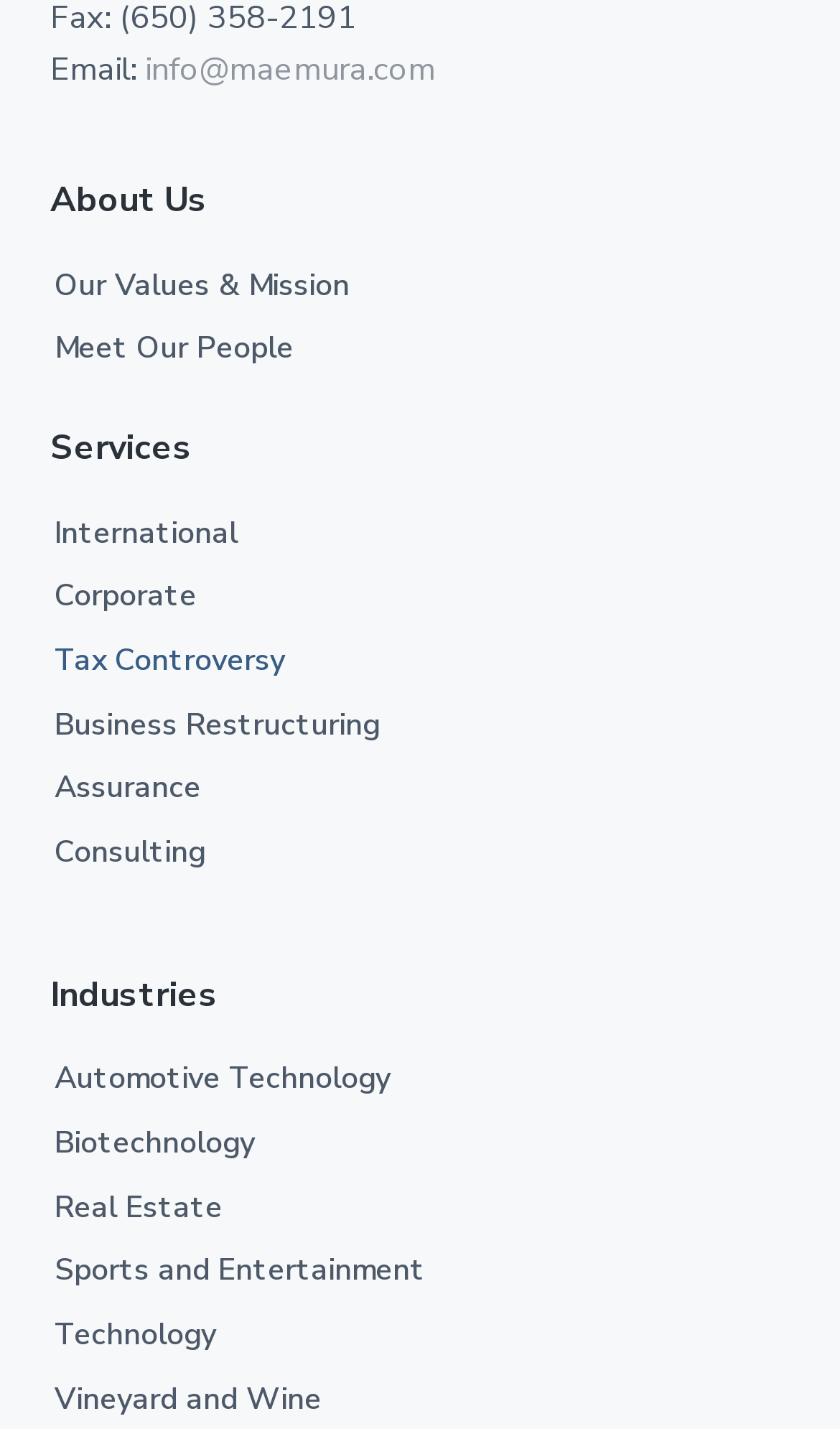Can you determine the bounding box coordinates of the area that needs to be clicked to fulfill the following instruction: "Find us on the map"?

None